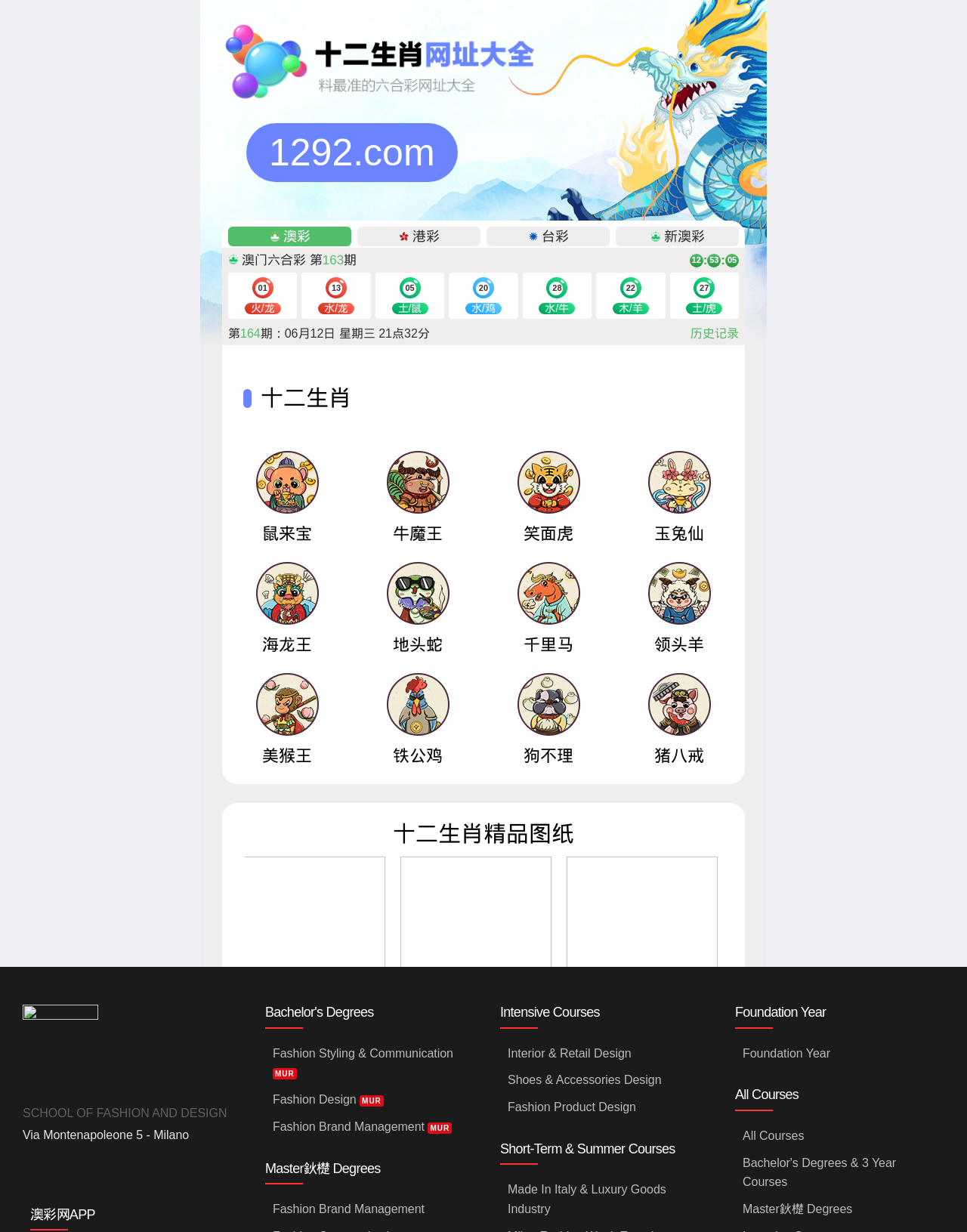Specify the bounding box coordinates of the area to click in order to follow the given instruction: "click Fashion Styling & Communication MUR."

[0.282, 0.844, 0.483, 0.882]